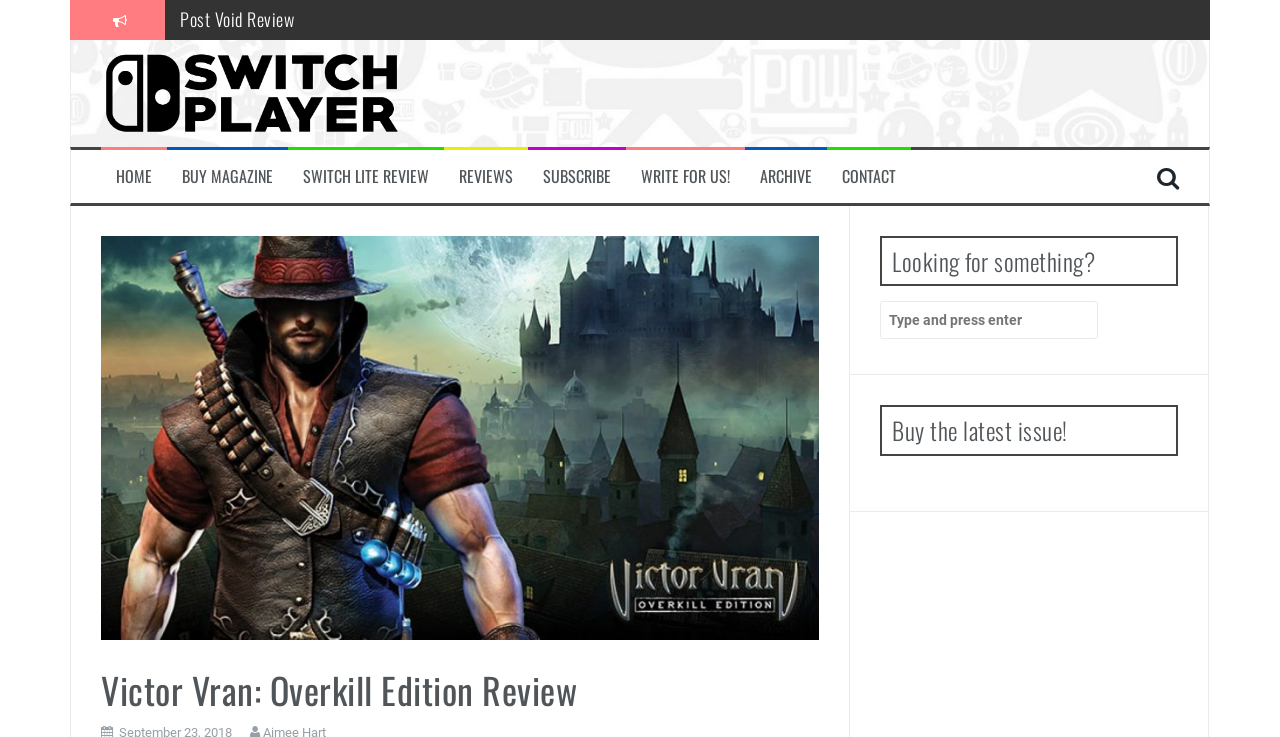Consider the image and give a detailed and elaborate answer to the question: 
What can be purchased from this website?

The heading 'Buy the latest issue!' and the link 'BUY MAGAZINE' suggest that users can purchase the latest issue of the magazine from this website.